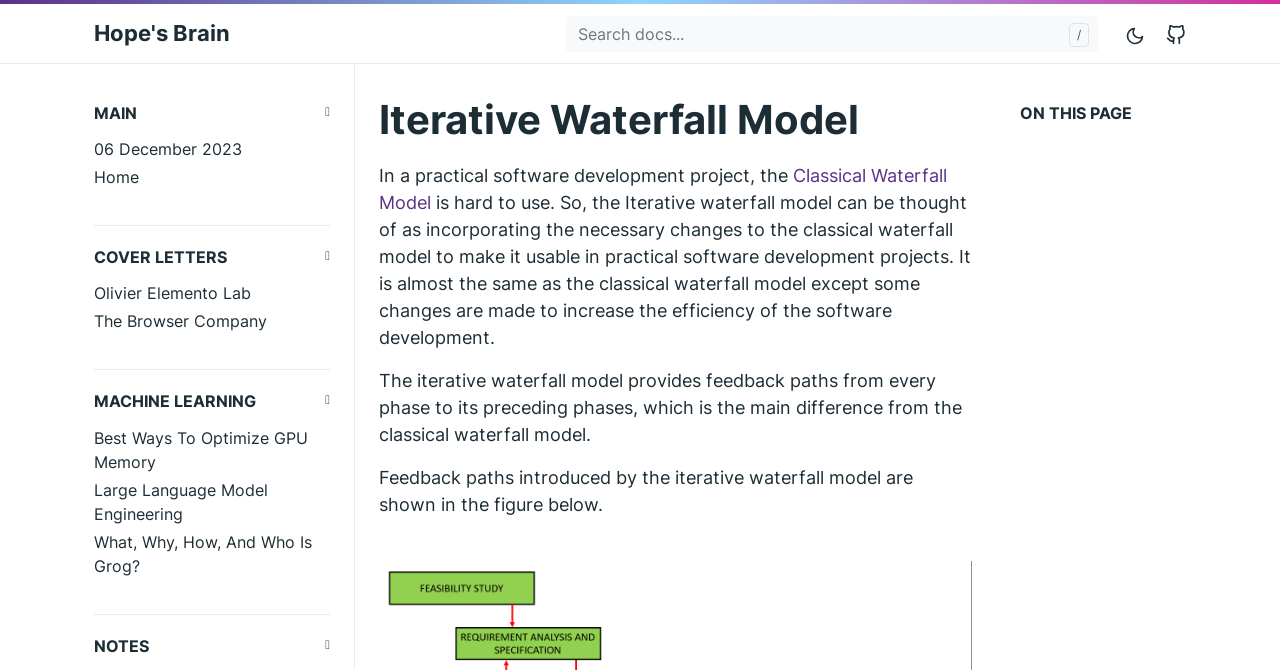From the given element description: "Olivier Elemento Lab", find the bounding box for the UI element. Provide the coordinates as four float numbers between 0 and 1, in the order [left, top, right, bottom].

[0.073, 0.417, 0.277, 0.459]